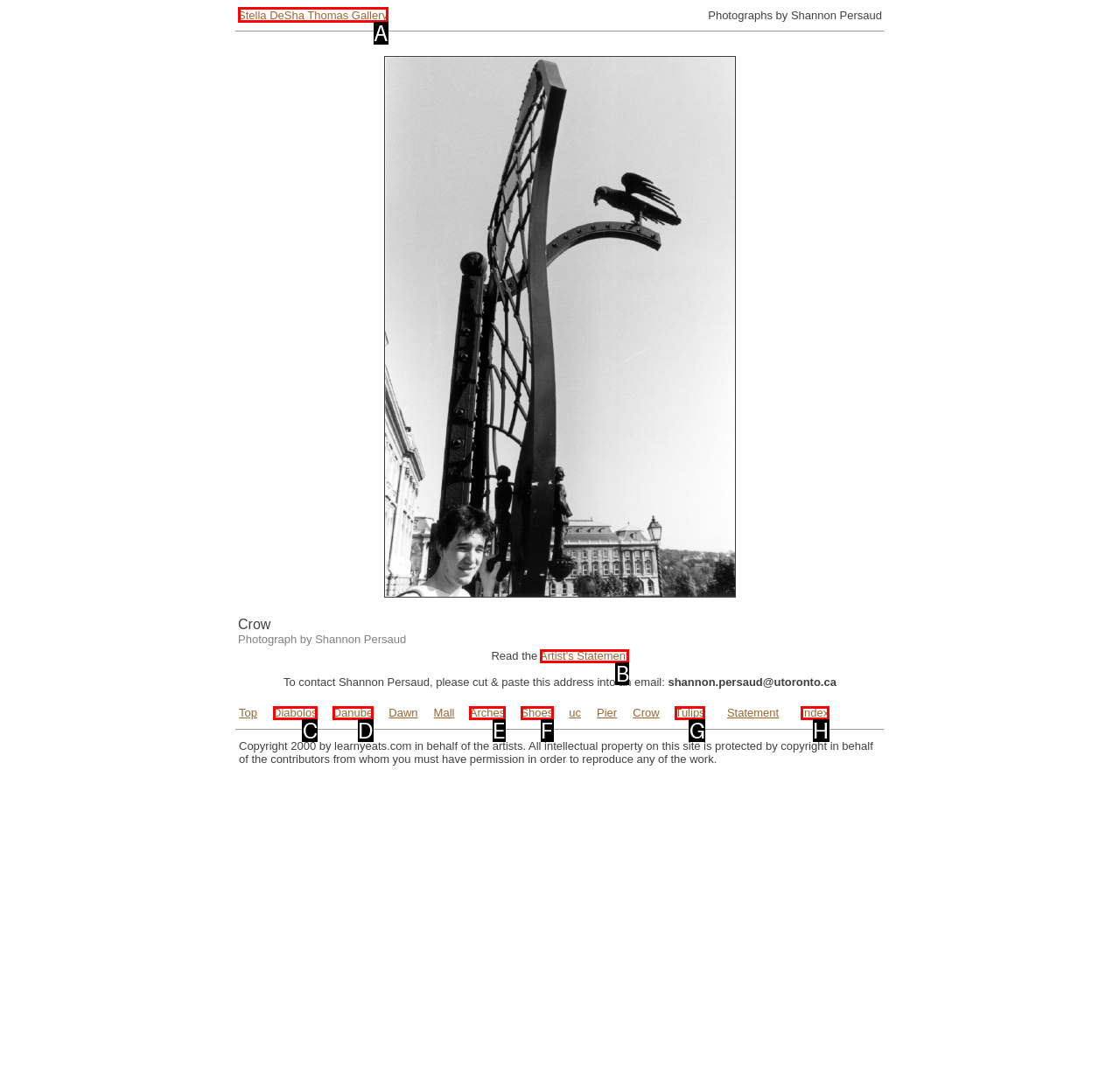Match the description: Artist's Statement to the correct HTML element. Provide the letter of your choice from the given options.

B